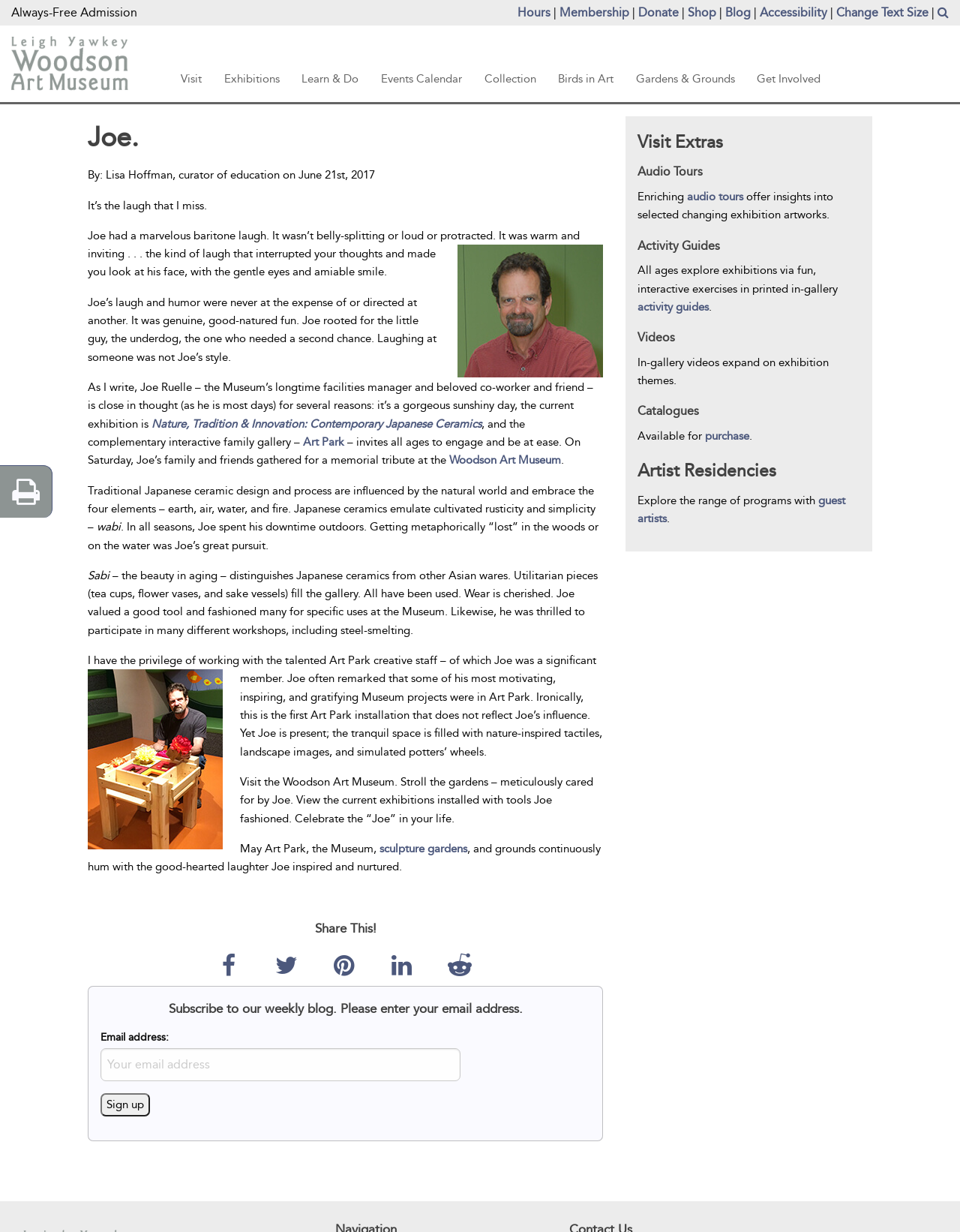Using the details from the image, please elaborate on the following question: What is the name of the blog author?

I found the answer by looking at the text content of the webpage, specifically the line 'By: Lisa Hoffman, curator of education on June 21st, 2017'.